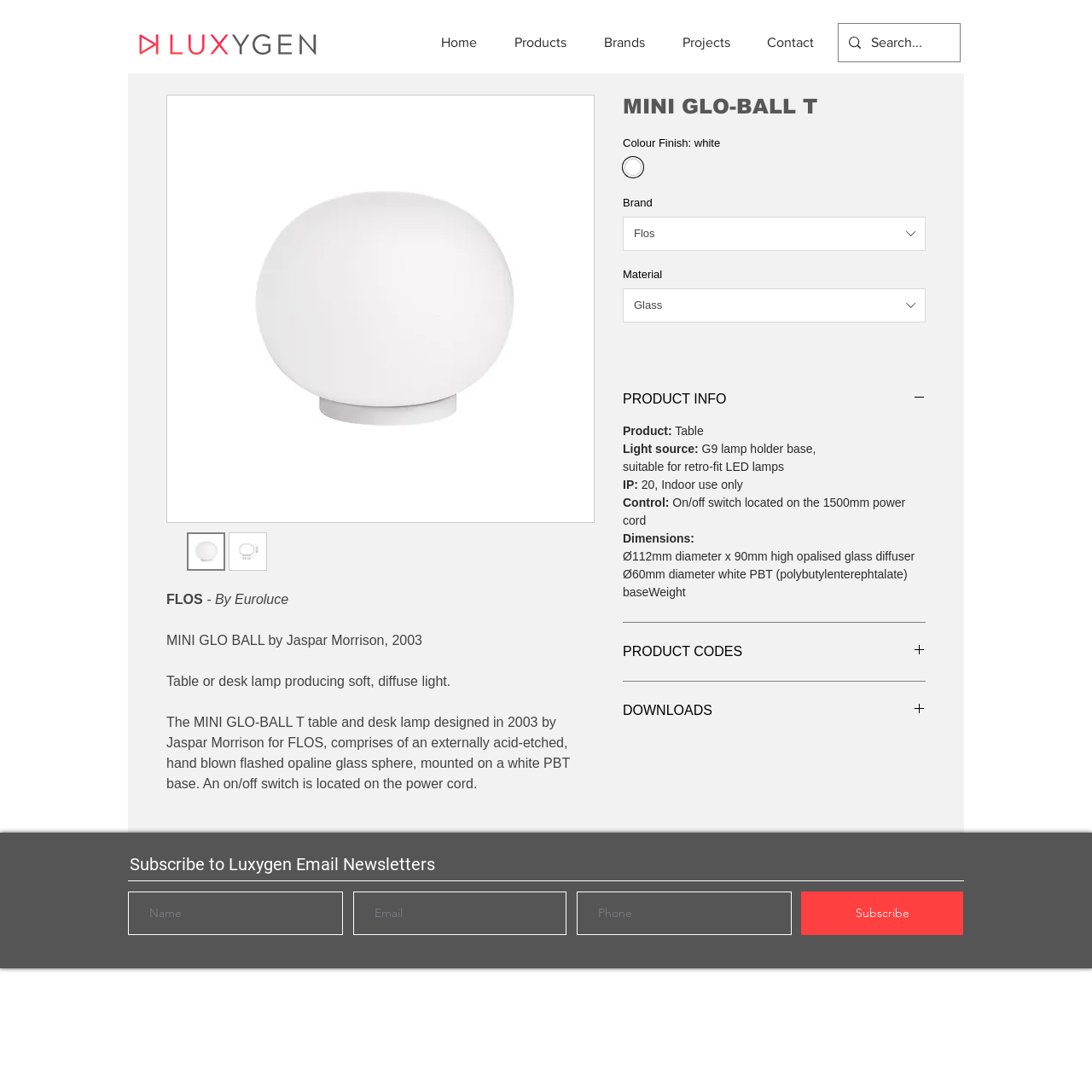What is the material of the lamp's diffuser?
Answer the question in a detailed and comprehensive manner.

I found the material of the lamp's diffuser by looking at the 'Material' section on the webpage, which lists 'Glass' as an option.